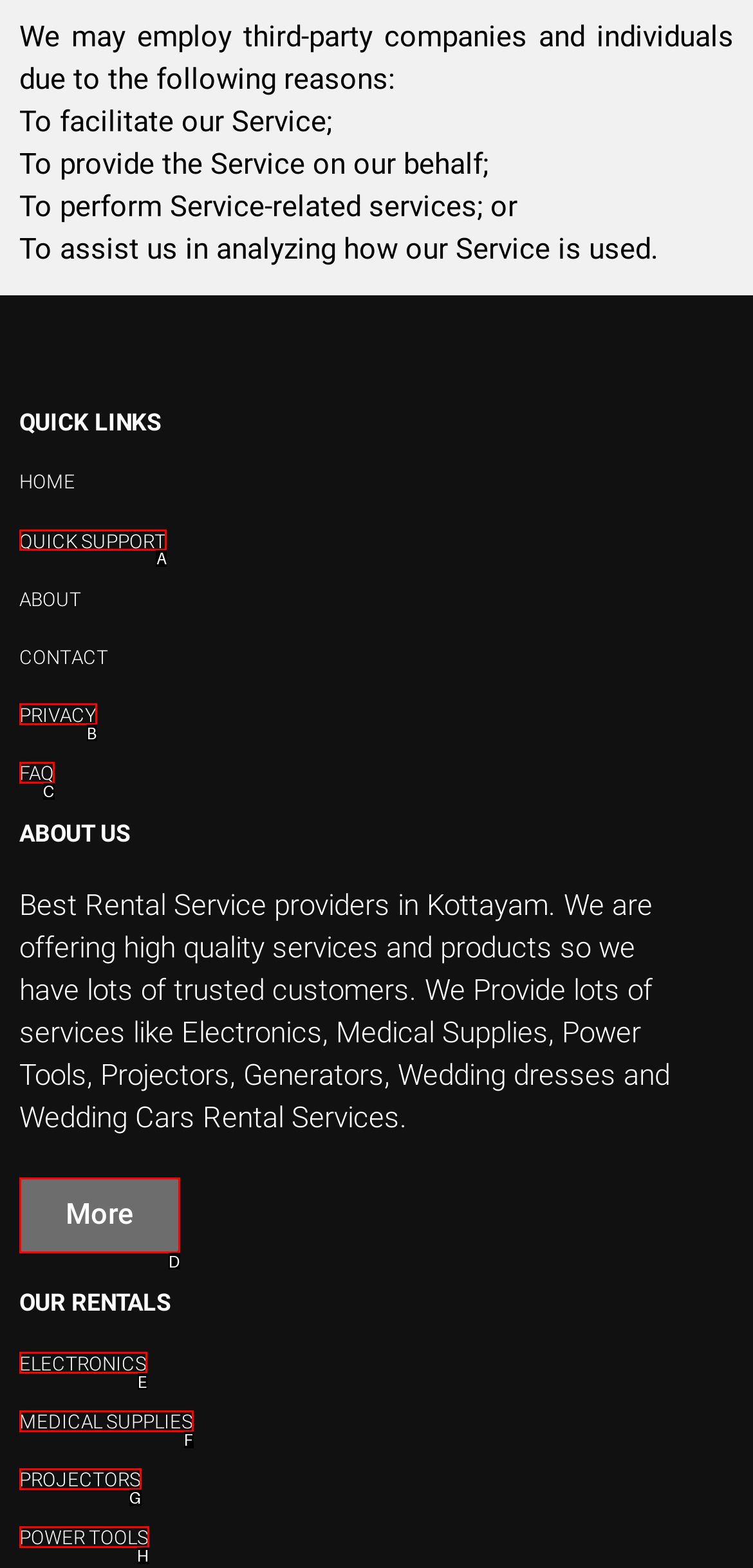Select the appropriate HTML element to click for the following task: view quick support
Answer with the letter of the selected option from the given choices directly.

A